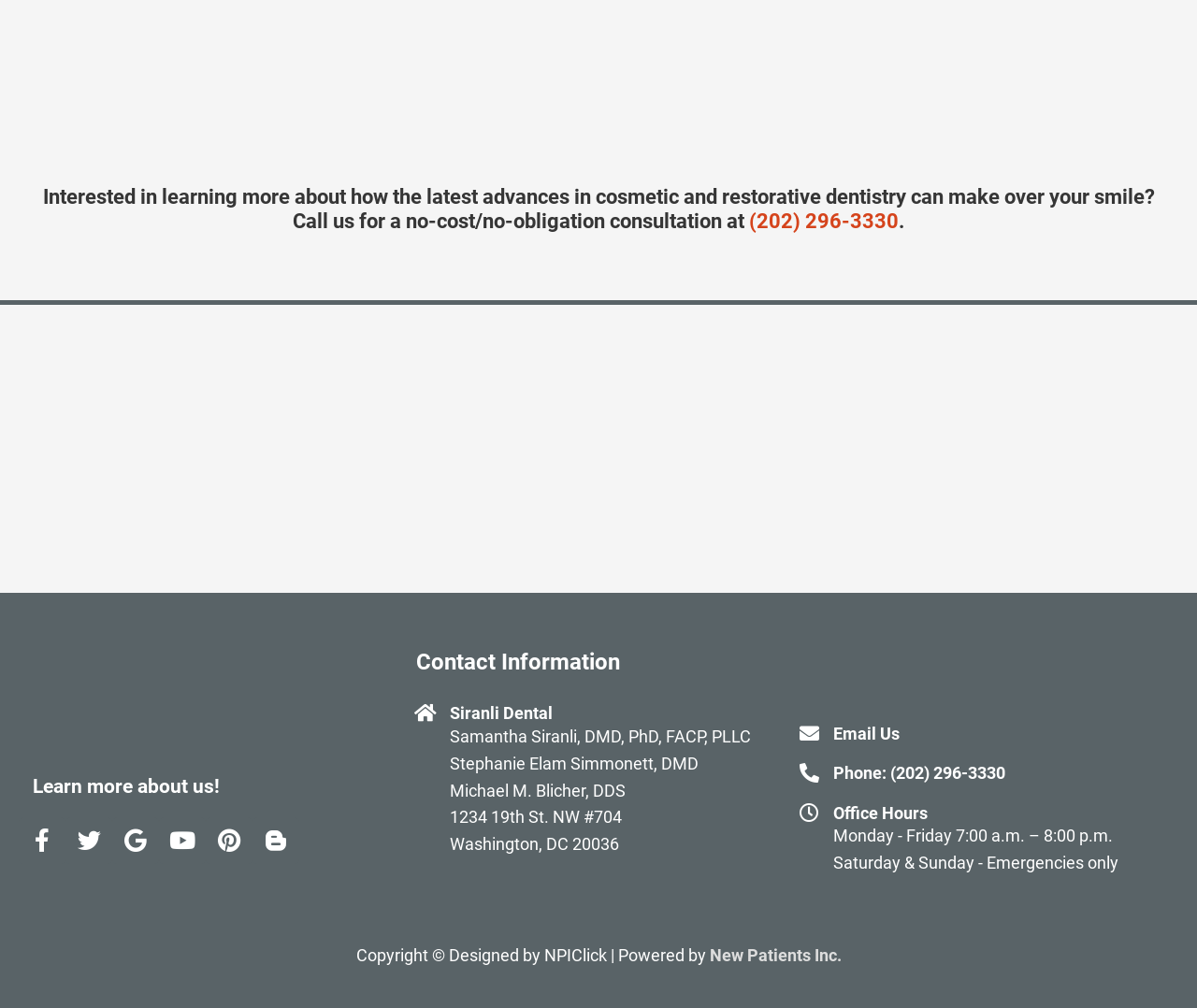Based on what you see in the screenshot, provide a thorough answer to this question: What is the phone number for a no-cost consultation?

The phone number can be found in the heading at the top of the page, which invites users to call for a no-cost consultation. It is also repeated in the 'Phone' section of the contact information.